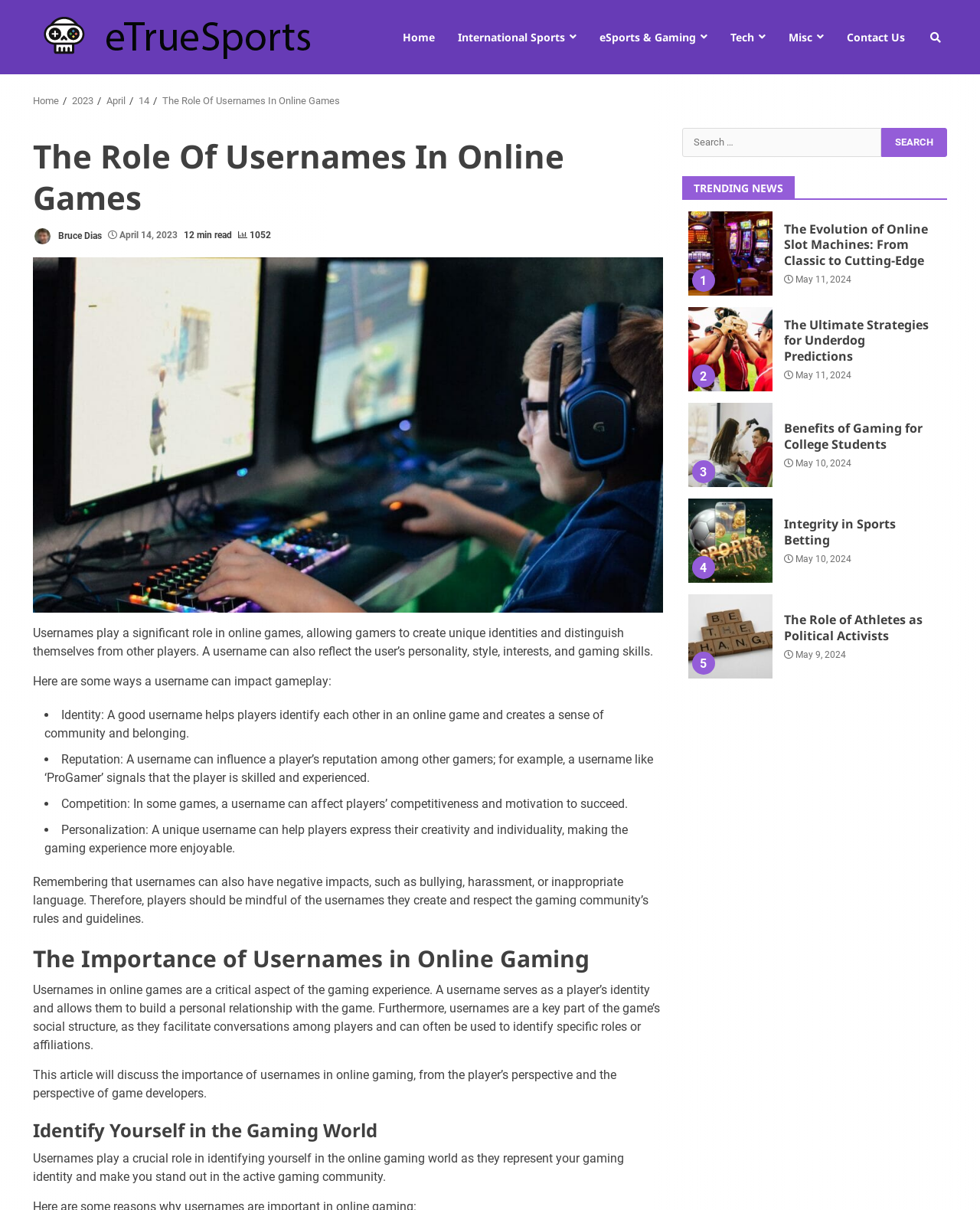Determine the bounding box coordinates of the UI element described by: "eSports & Gaming".

[0.6, 0.015, 0.734, 0.046]